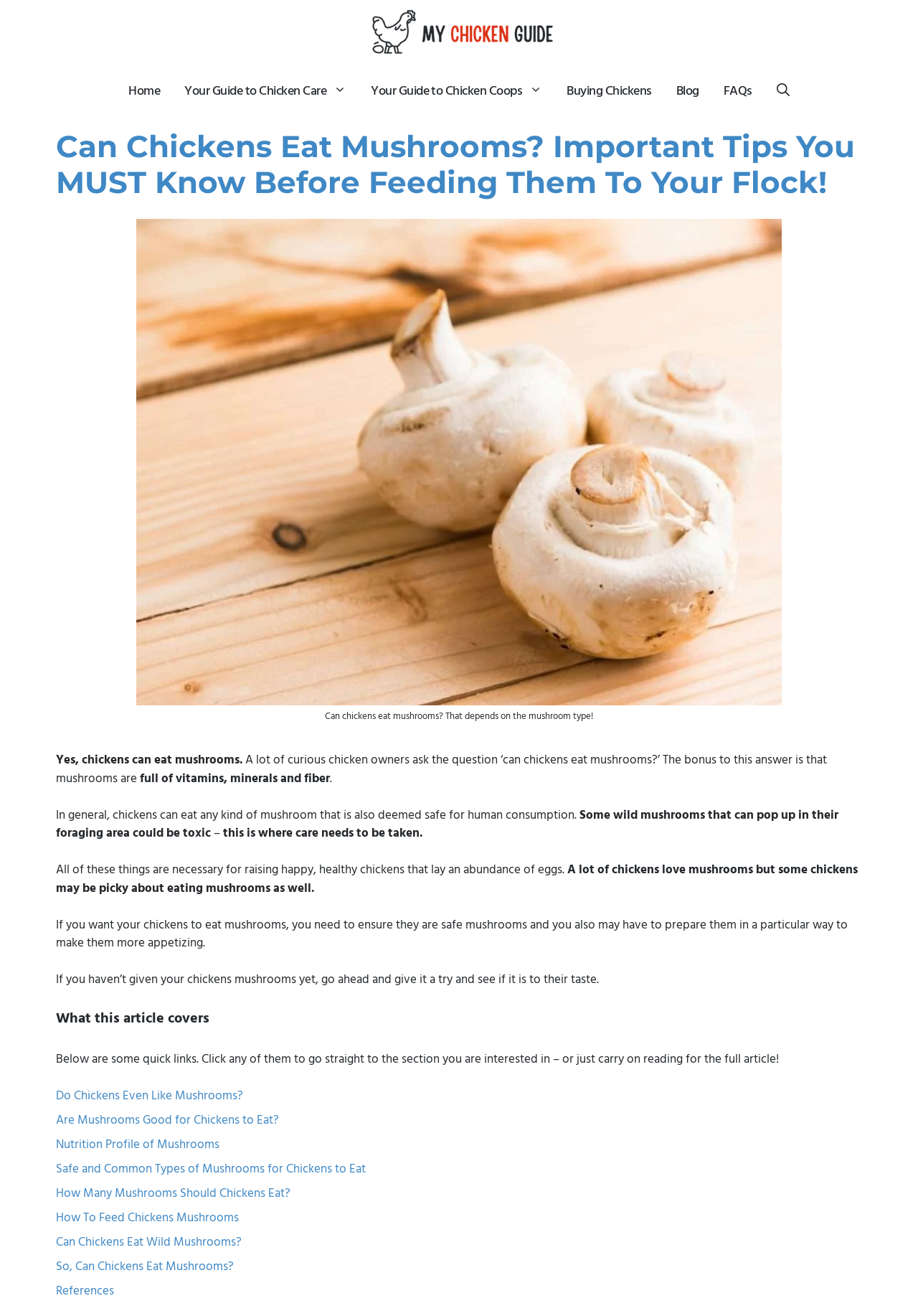Predict the bounding box for the UI component with the following description: "aria-label="Open Search Bar"".

[0.833, 0.057, 0.873, 0.081]